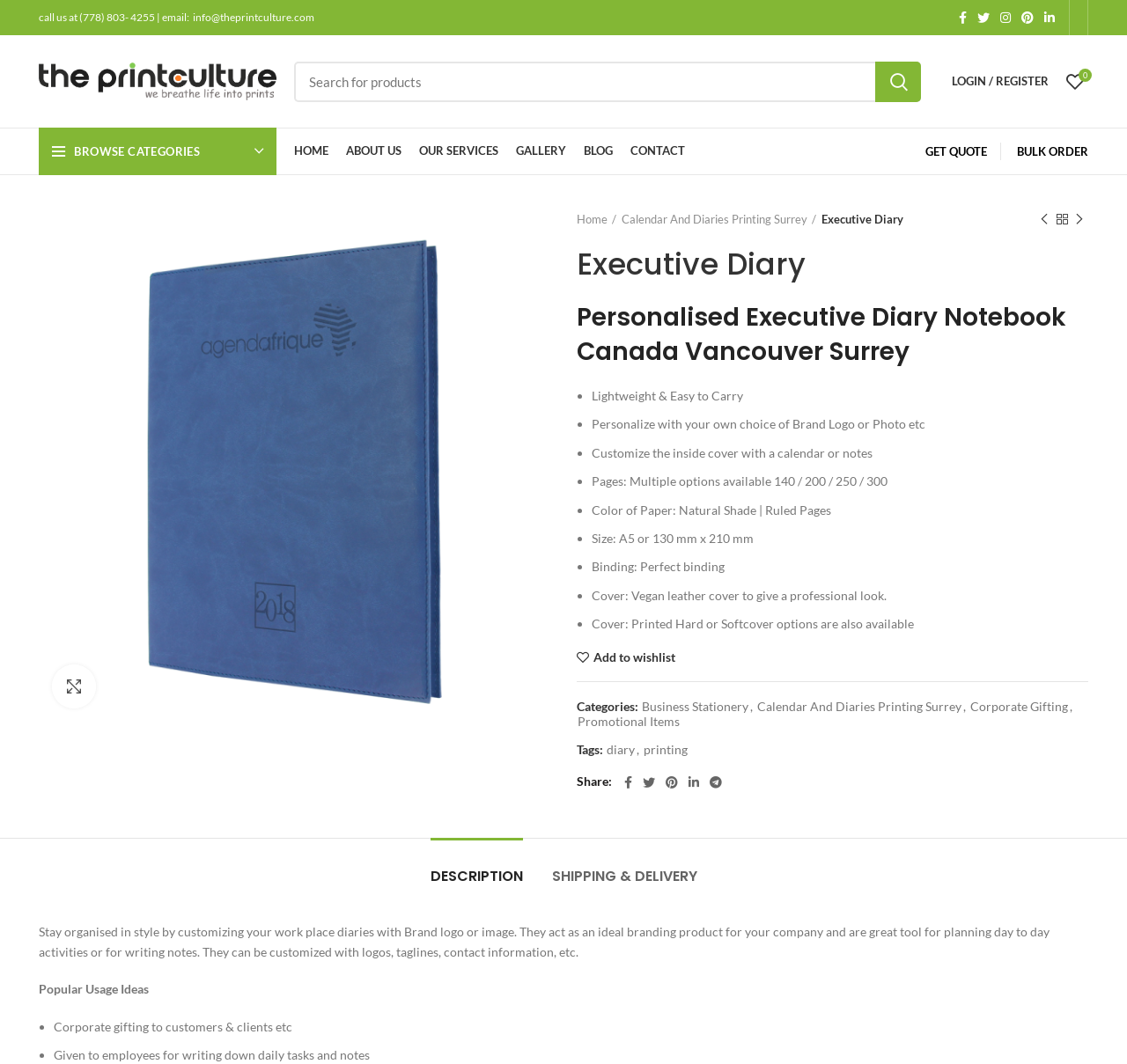Please identify the bounding box coordinates of the clickable area that will fulfill the following instruction: "Add to wishlist". The coordinates should be in the format of four float numbers between 0 and 1, i.e., [left, top, right, bottom].

[0.512, 0.612, 0.599, 0.624]